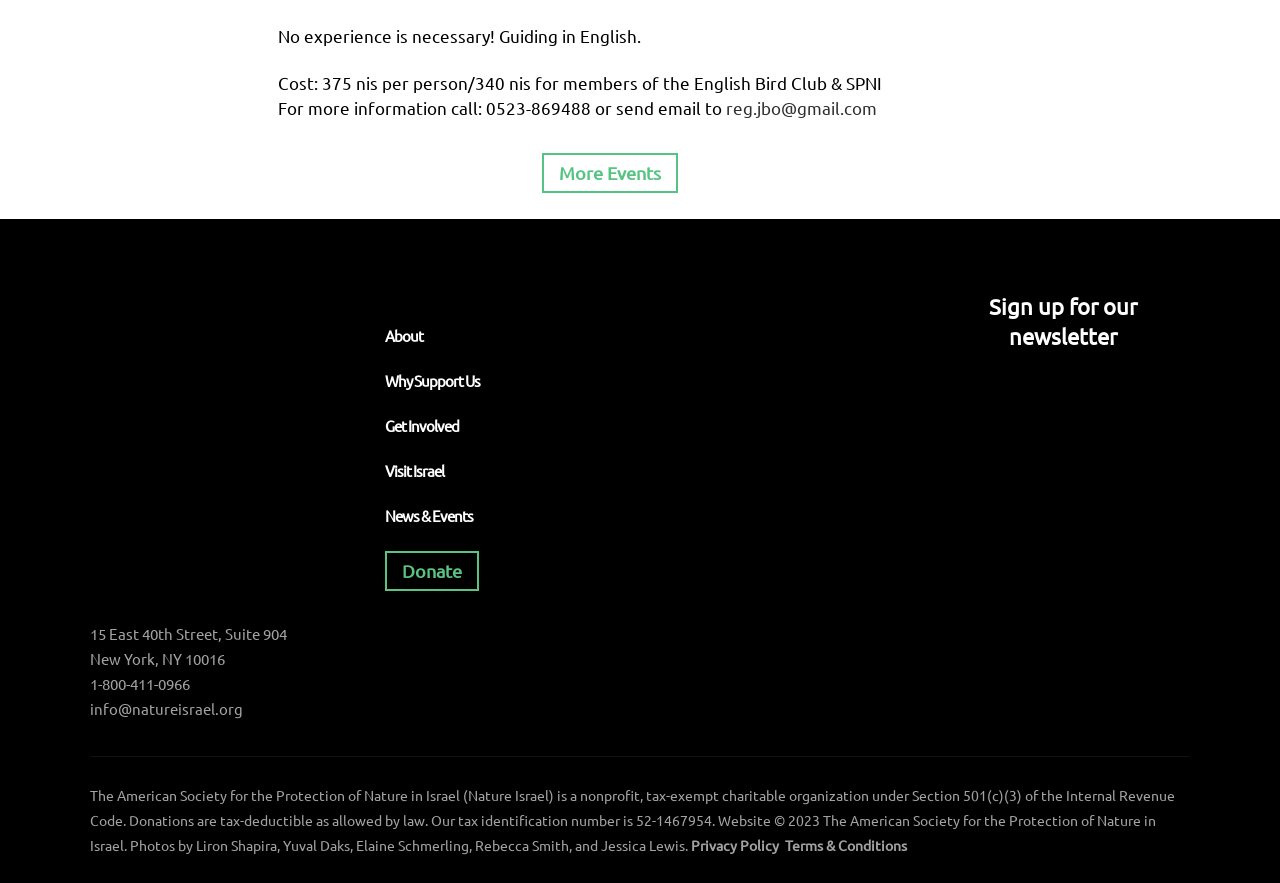Please specify the coordinates of the bounding box for the element that should be clicked to carry out this instruction: "Click the 'Donate' link". The coordinates must be four float numbers between 0 and 1, formatted as [left, top, right, bottom].

[0.301, 0.624, 0.374, 0.67]